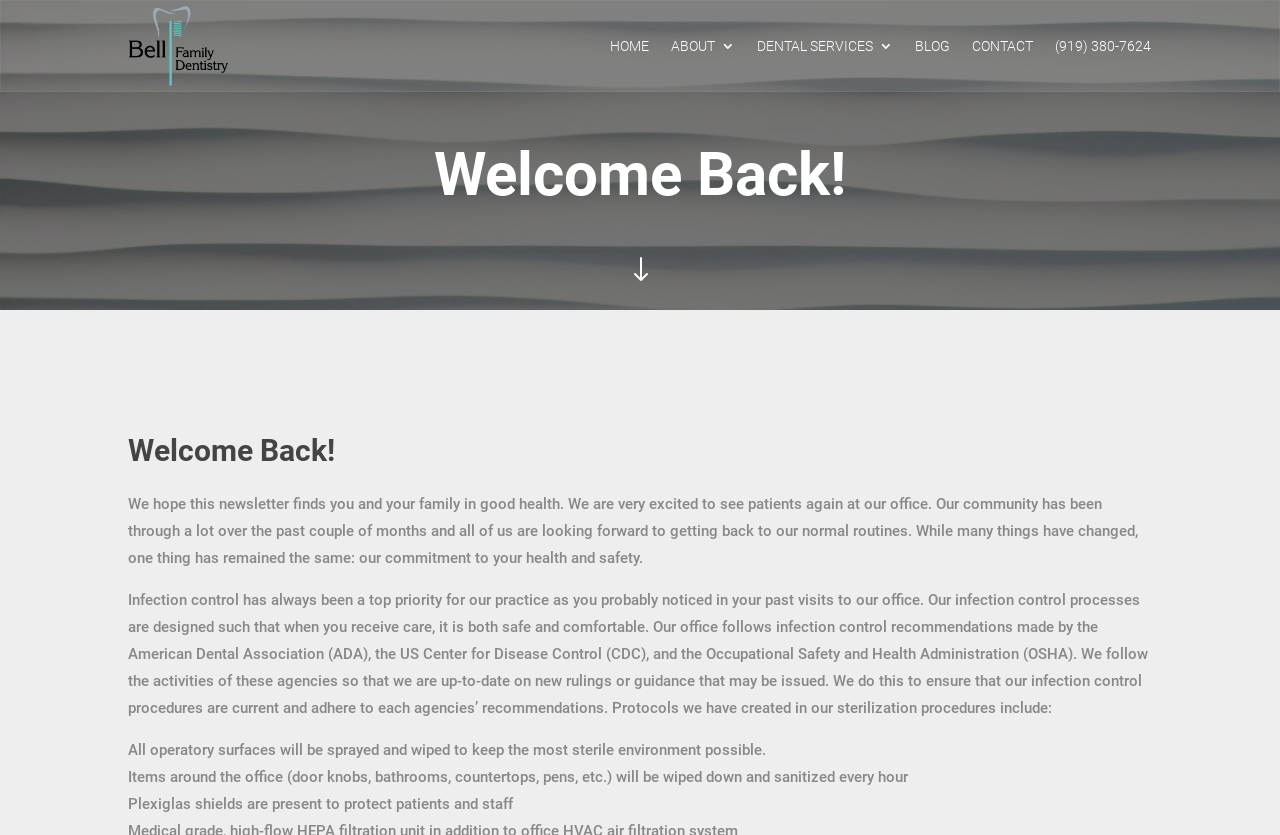What is the purpose of the plexiglas shields?
Refer to the screenshot and answer in one word or phrase.

to protect patients and staff